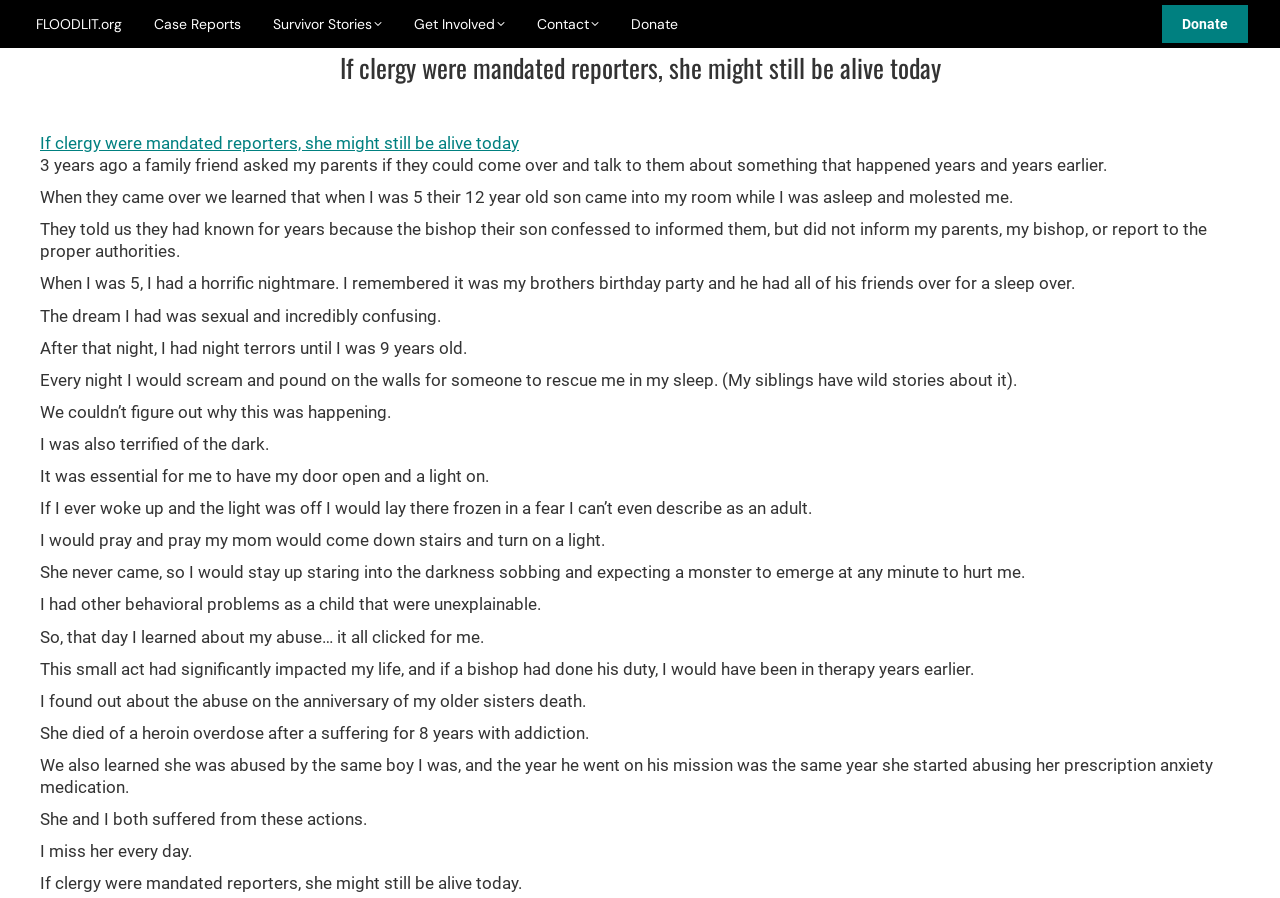Refer to the image and provide an in-depth answer to the question: 
Why did the author have night terrors?

The author had night terrors until they were 9 years old, which is attributed to the sexual abuse they experienced as a child, as revealed in the story.